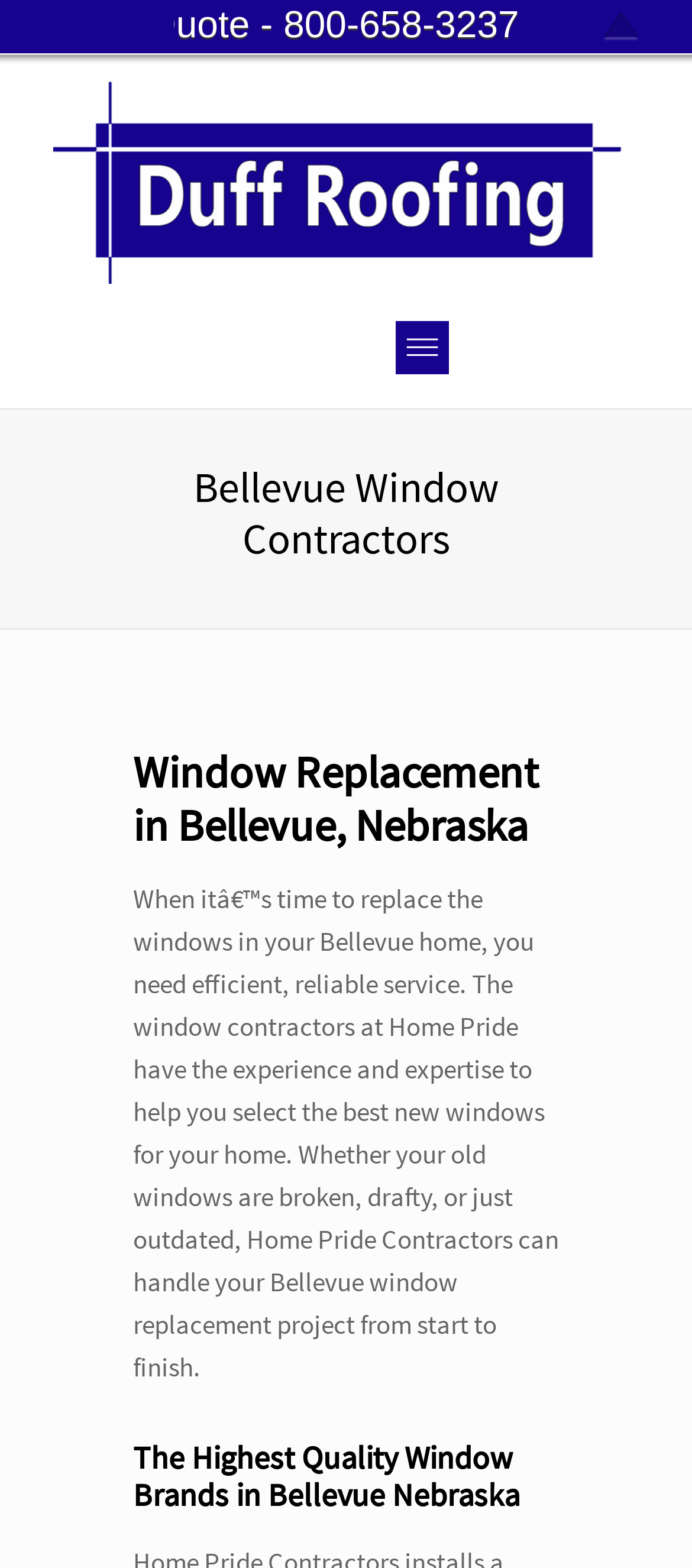Provide the bounding box coordinates for the UI element that is described as: "Request A Quote".

[0.03, 0.003, 0.443, 0.03]